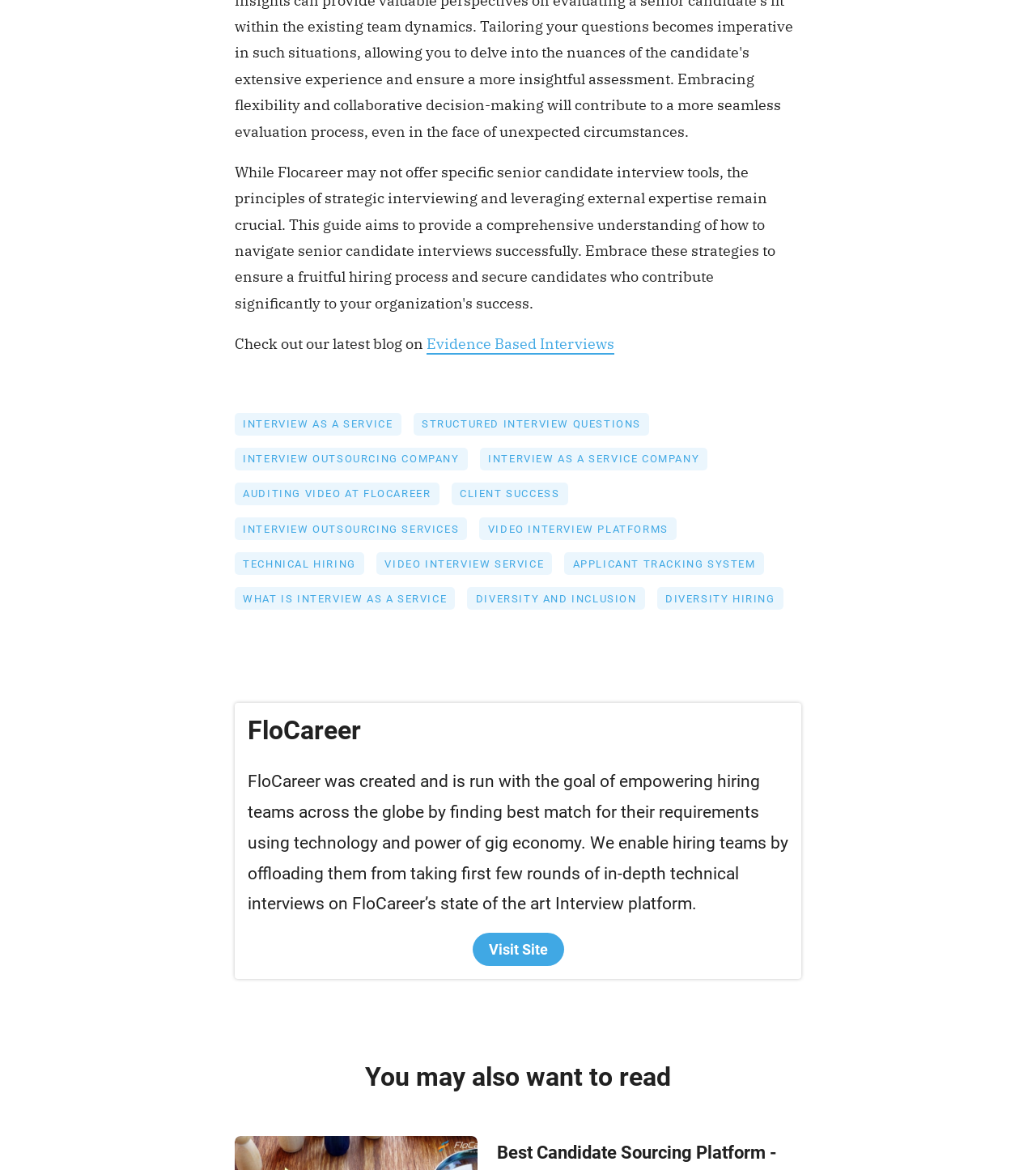Use a single word or phrase to answer the question: What is the company's goal?

Empowering hiring teams